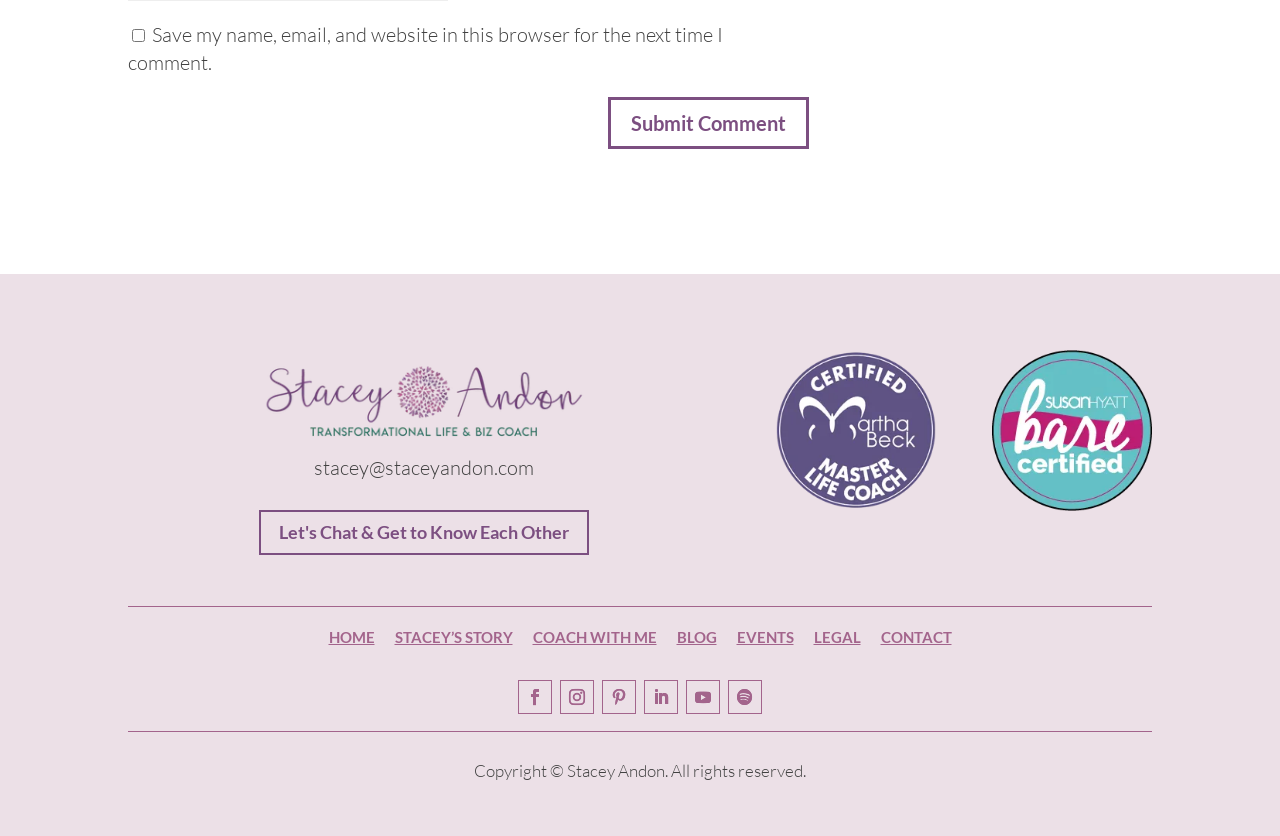What is the copyright information?
Please use the visual content to give a single word or phrase answer.

Copyright Stacey Andon. All rights reserved.